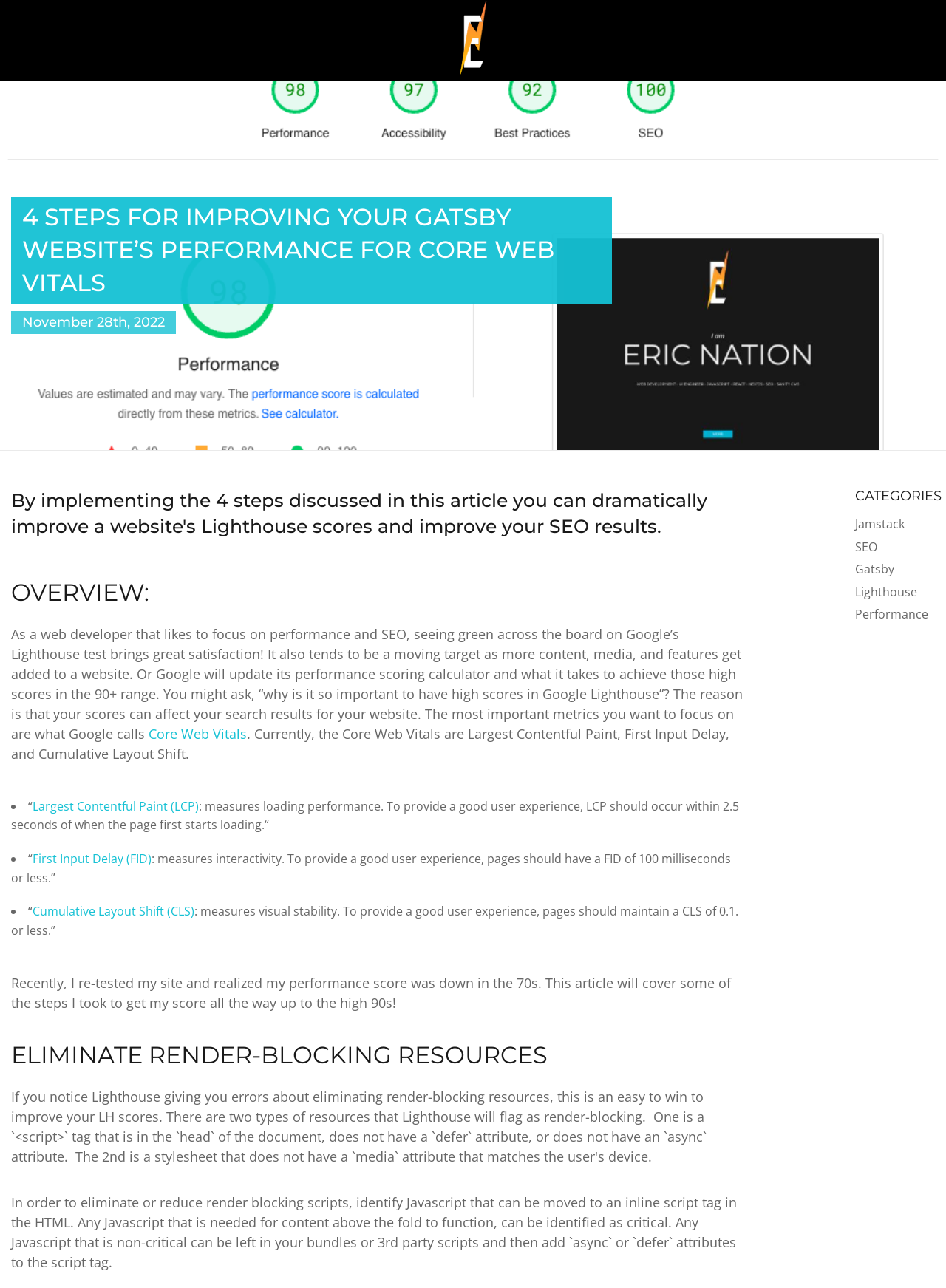Identify the bounding box for the described UI element. Provide the coordinates in (top-left x, top-left y, bottom-right x, bottom-right y) format with values ranging from 0 to 1: Core Web Vitals

[0.157, 0.563, 0.261, 0.576]